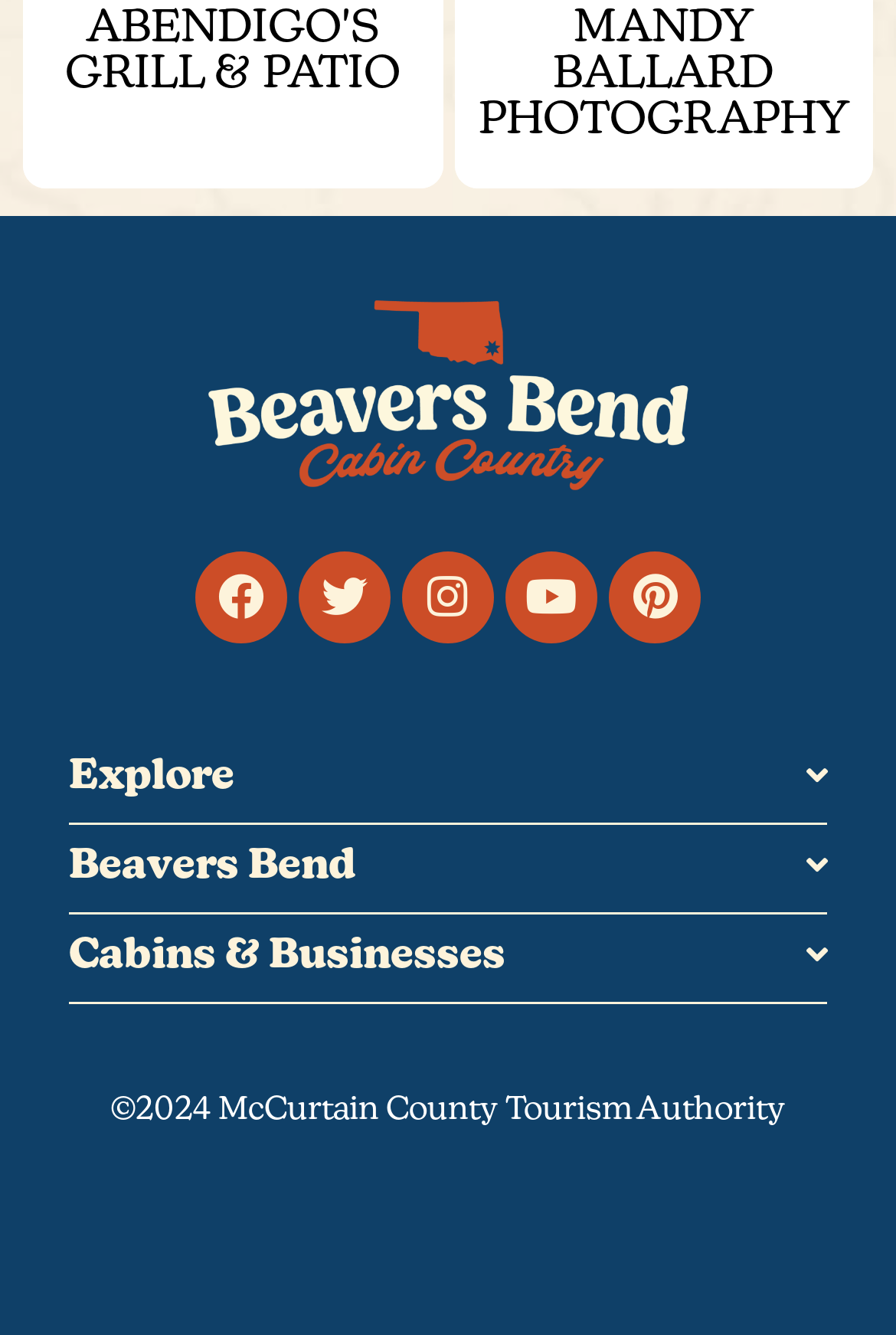Specify the bounding box coordinates of the area to click in order to follow the given instruction: "Open Facebook page."

[0.218, 0.412, 0.321, 0.481]